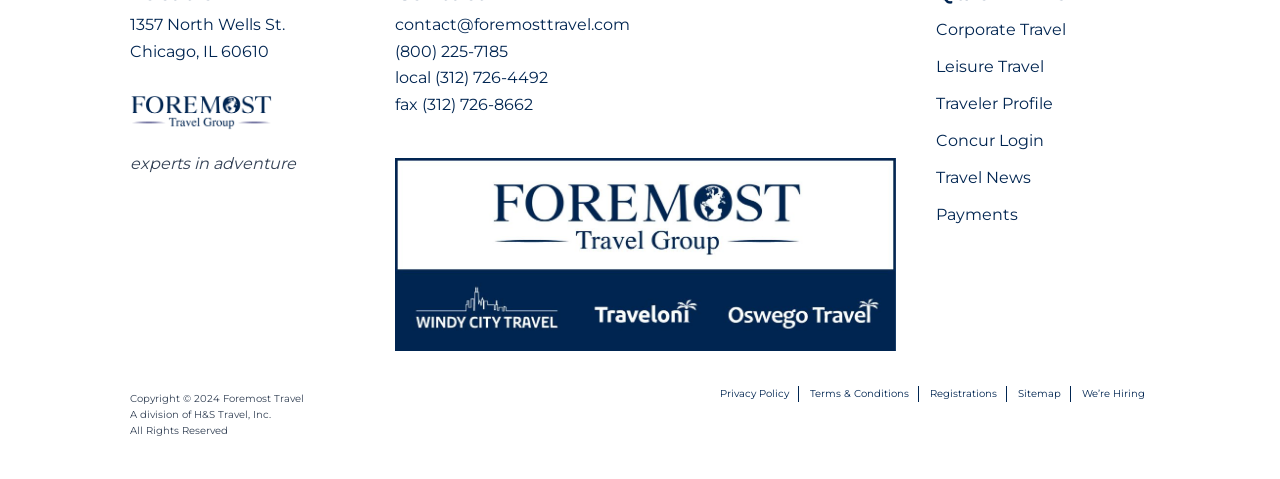Using the details in the image, give a detailed response to the question below:
How many links are there in the footer section?

I counted the number of link elements at the bottom of the webpage, which are 'Privacy Policy', 'Terms & Conditions', 'Registrations', 'Sitemap', and 'We’re Hiring', and found that there are 5 links in total.